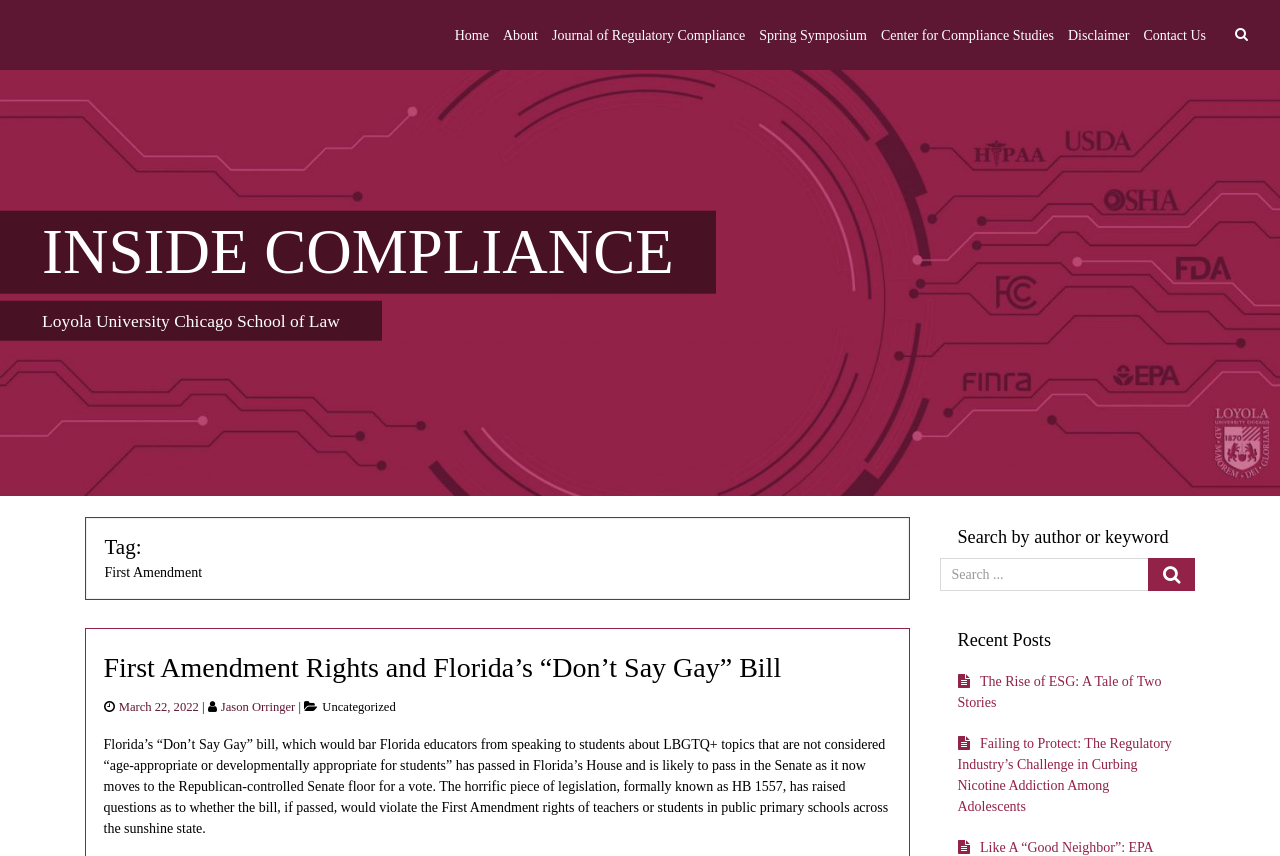Answer briefly with one word or phrase:
What is the date of the first article on the webpage?

March 22, 2022